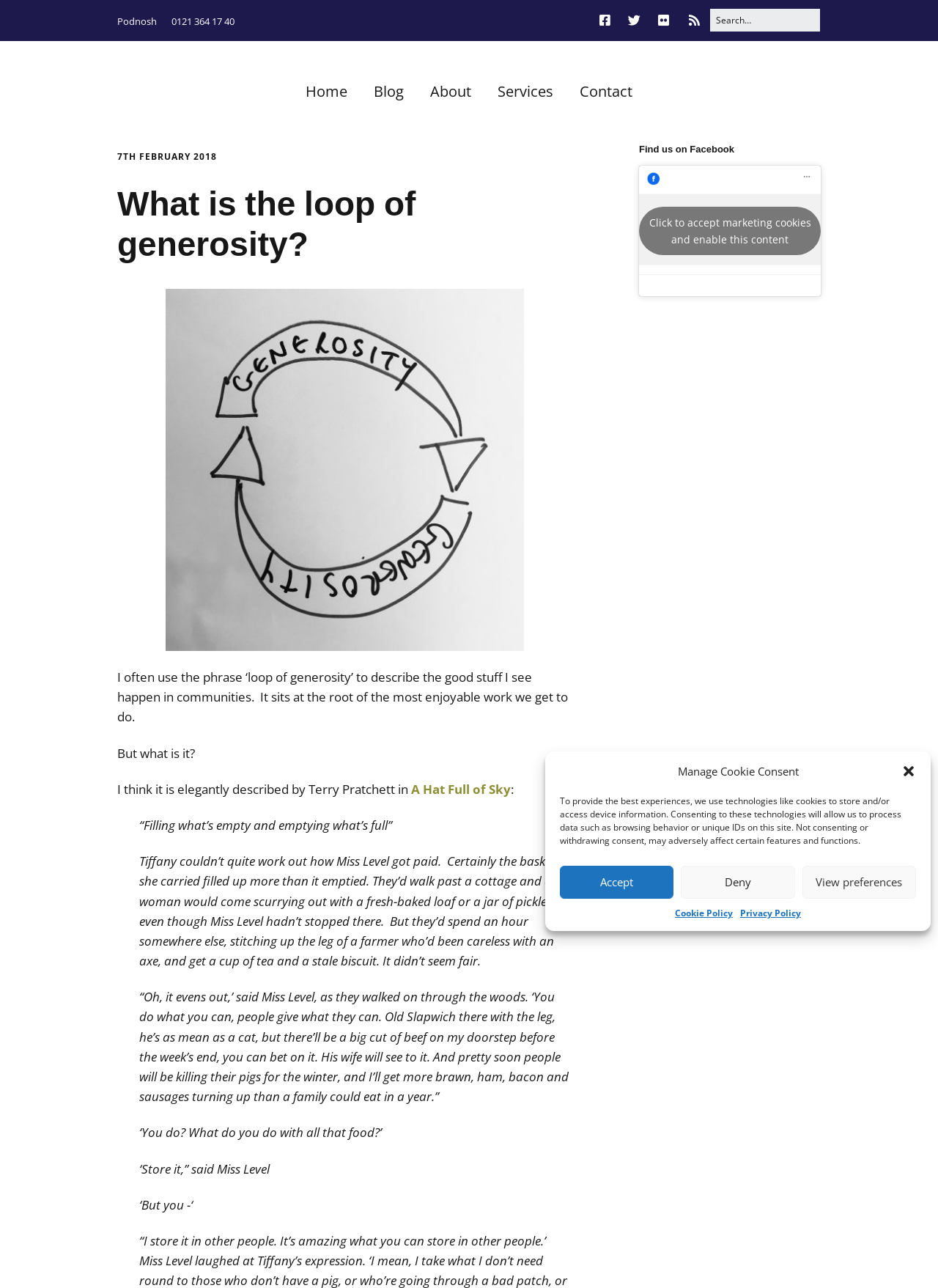Locate the bounding box coordinates of the area to click to fulfill this instruction: "Read the blog". The bounding box should be presented as four float numbers between 0 and 1, in the order [left, top, right, bottom].

[0.386, 0.057, 0.443, 0.085]